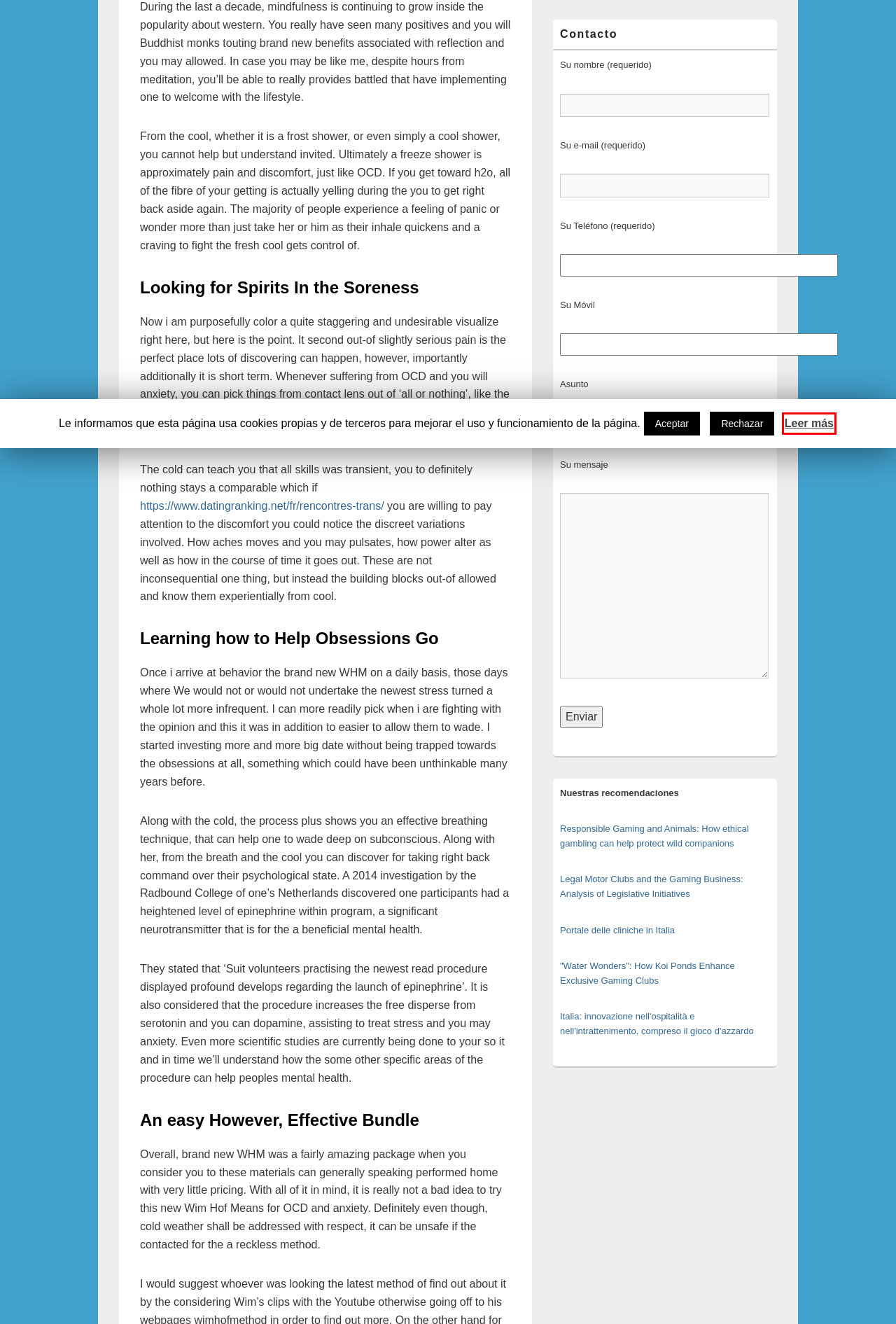Look at the given screenshot of a webpage with a red rectangle bounding box around a UI element. Pick the description that best matches the new webpage after clicking the element highlighted. The descriptions are:
A. Legal Motor Clubs and the Gaming Business: Analysis of Legislative Initiatives
B. Free and Premium Responsive WordPress Themes | Catch Themes
C. Alquiler de herramientas en torrevieja – CIMAQ MEDITERRANEO
D. Rencontres trans - Meilleurs sites pour trouver des célibataires trans
E. Empresa – CIMAQ MEDITERRANEO
F. LEER MÁS – CIMAQ MEDITERRANEO
G. Ubicación – CIMAQ MEDITERRANEO
H. emediam – CIMAQ MEDITERRANEO

F